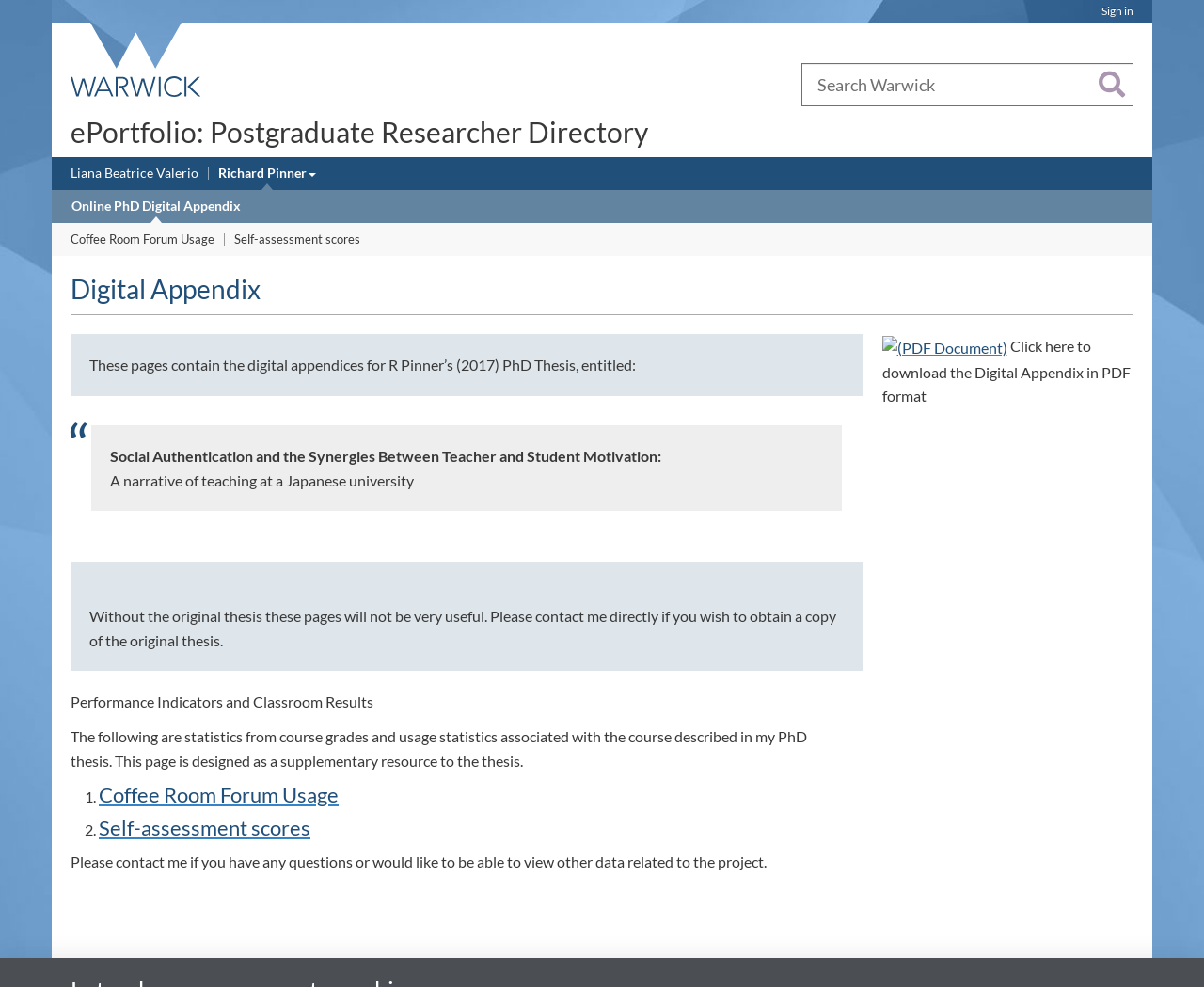Reply to the question with a single word or phrase:
What is the purpose of the 'Coffee Room Forum Usage' page?

Supplementary resource to the thesis